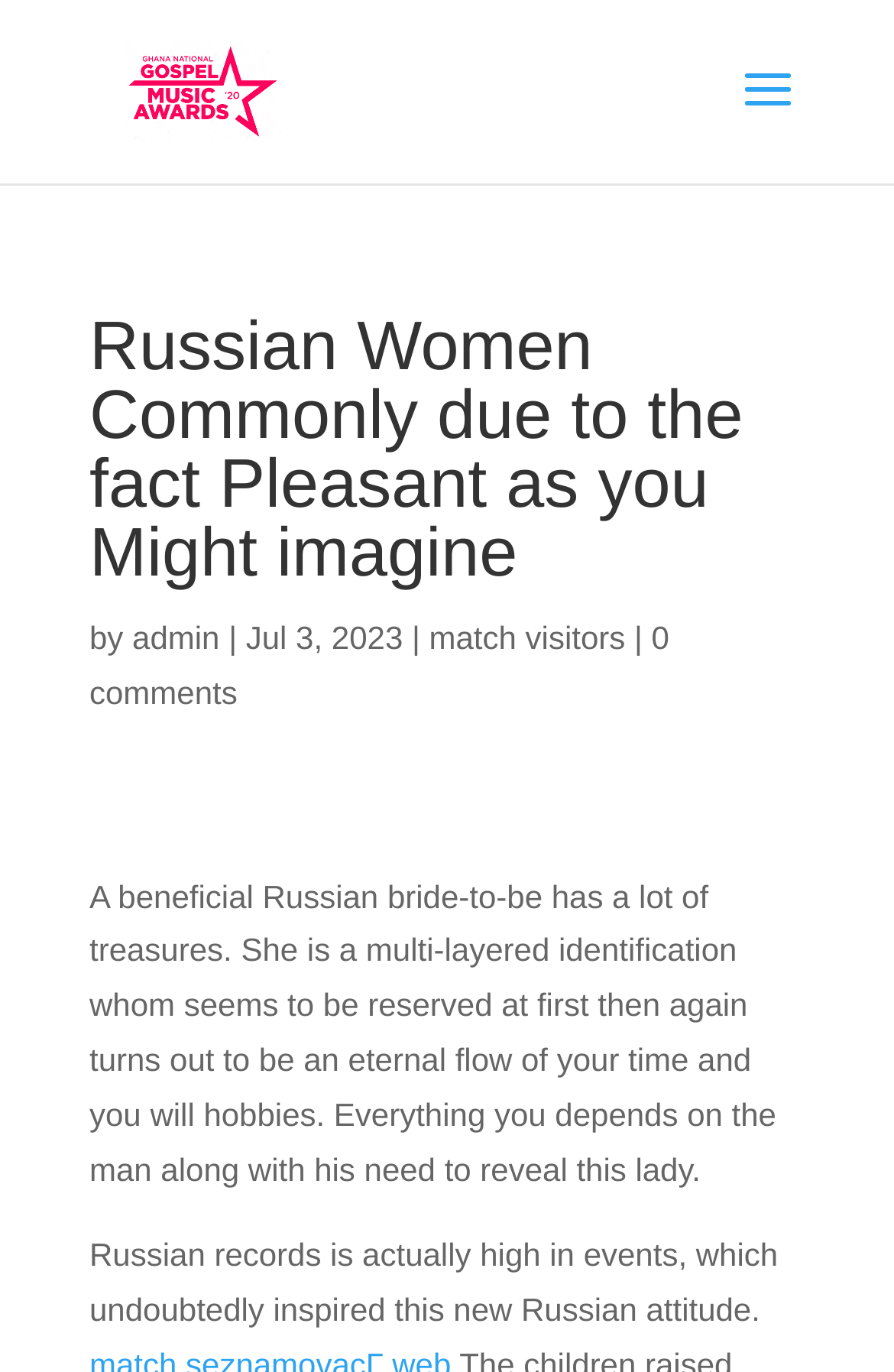Answer with a single word or phrase: 
How many comments does the article have?

0